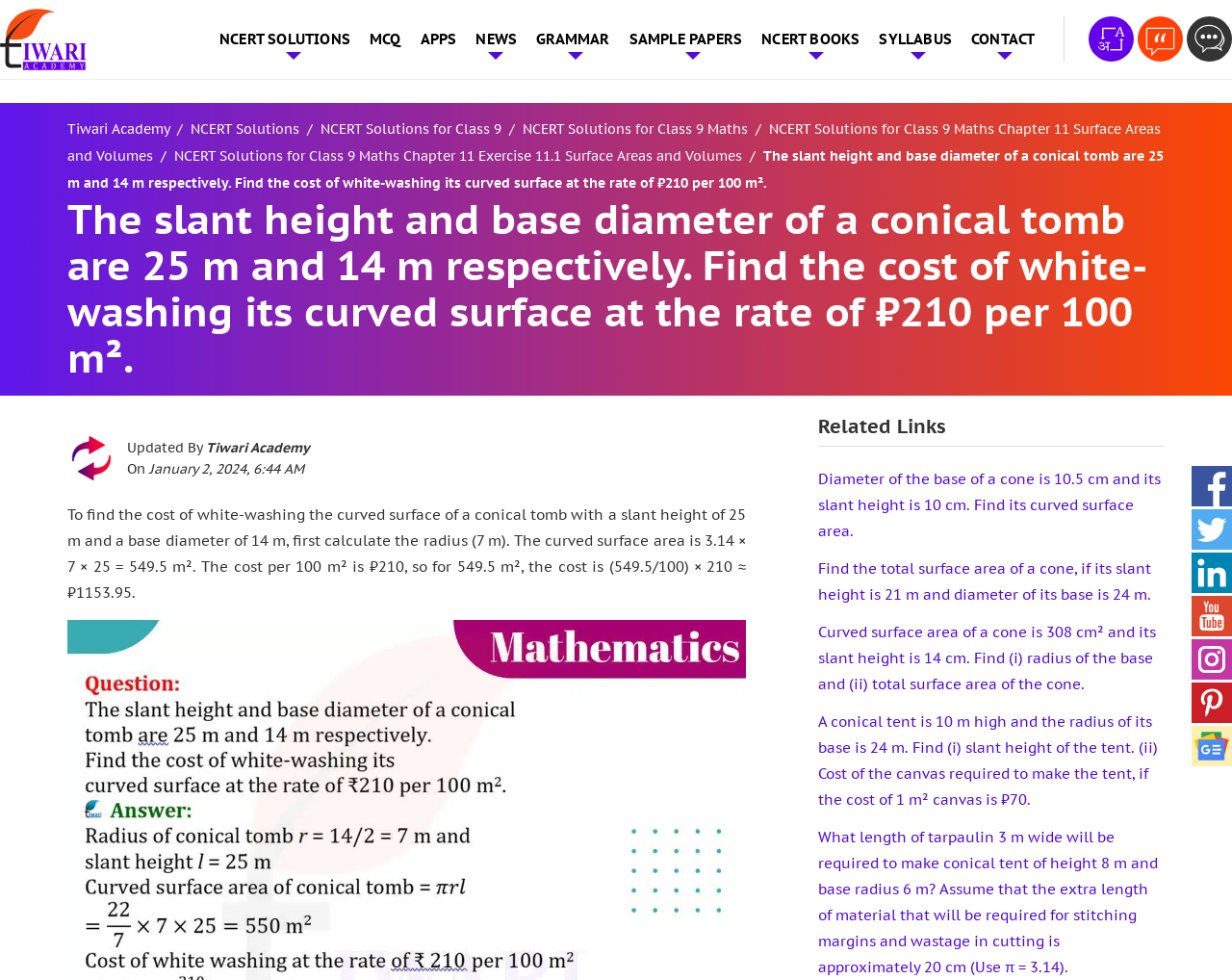Answer the question with a single word or phrase: 
What is the date of update of the solution?

January 2, 2024